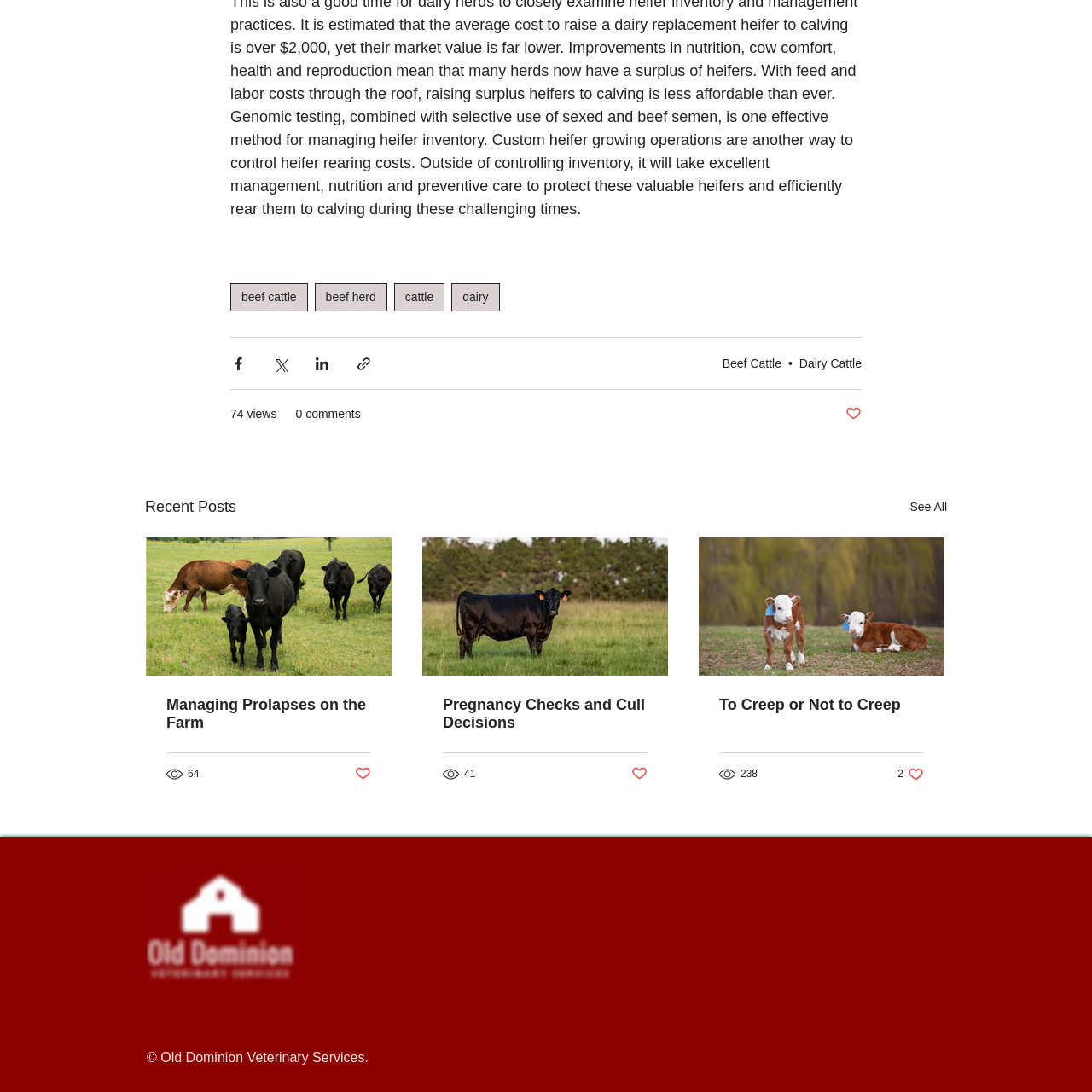Indicate the bounding box coordinates of the clickable region to achieve the following instruction: "Share via Facebook."

[0.211, 0.326, 0.226, 0.34]